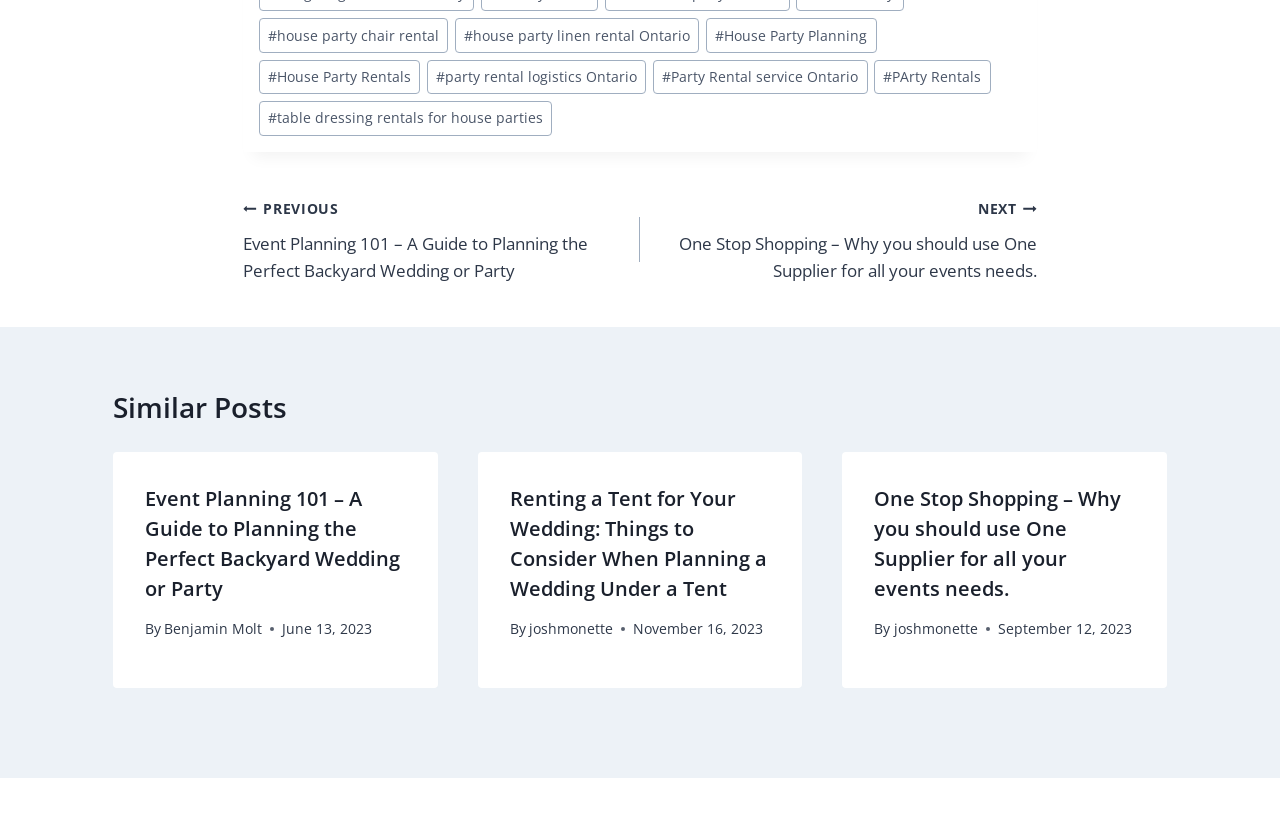Respond to the question with just a single word or phrase: 
When was the third similar post published?

September 12, 2023